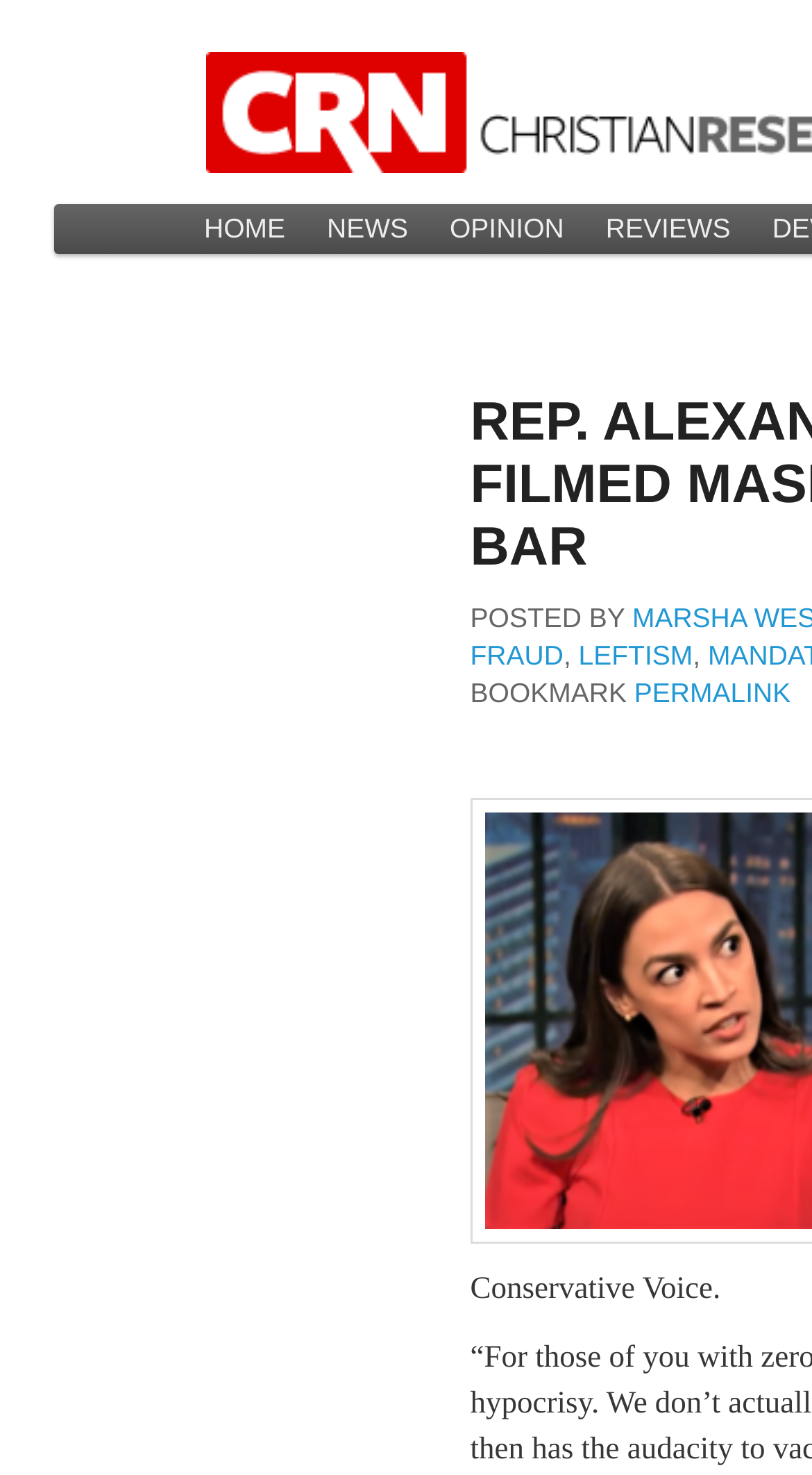How many main menu items are there?
Please provide a comprehensive answer based on the visual information in the image.

I counted the number of links under the 'Main menu' heading, which are 'HOME', 'NEWS', 'OPINION', and 'REVIEWS'. There are 4 main menu items.